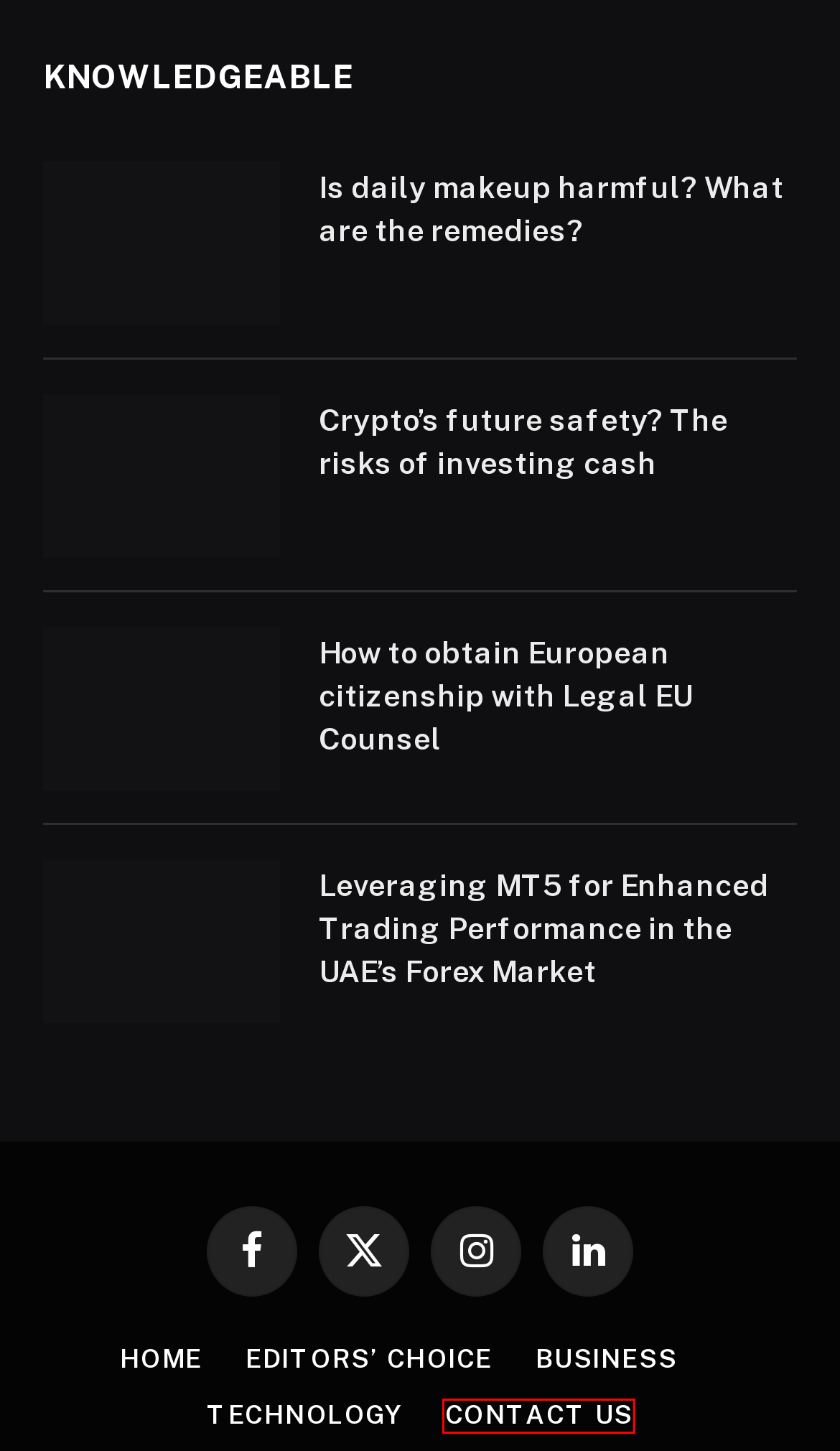Observe the provided screenshot of a webpage with a red bounding box around a specific UI element. Choose the webpage description that best fits the new webpage after you click on the highlighted element. These are your options:
A. Don't Miss It - Emirati Times
B. Contact Us - Emirati Times
C. WellMade Network: Online Publications, Events & Club Experts
D. Business - Emirati Times
E. Abu Dhabi's EAD records emirate's 1st green turtle nest - Emirati Times
F. “Rising Star Arabia: The Revolution" kicks off boxing action - Emirati Times
G. Britain Herald | A Global Online Media Brand Name
H. Is daily makeup harmful? What are the remedies? - Emirati Times

B